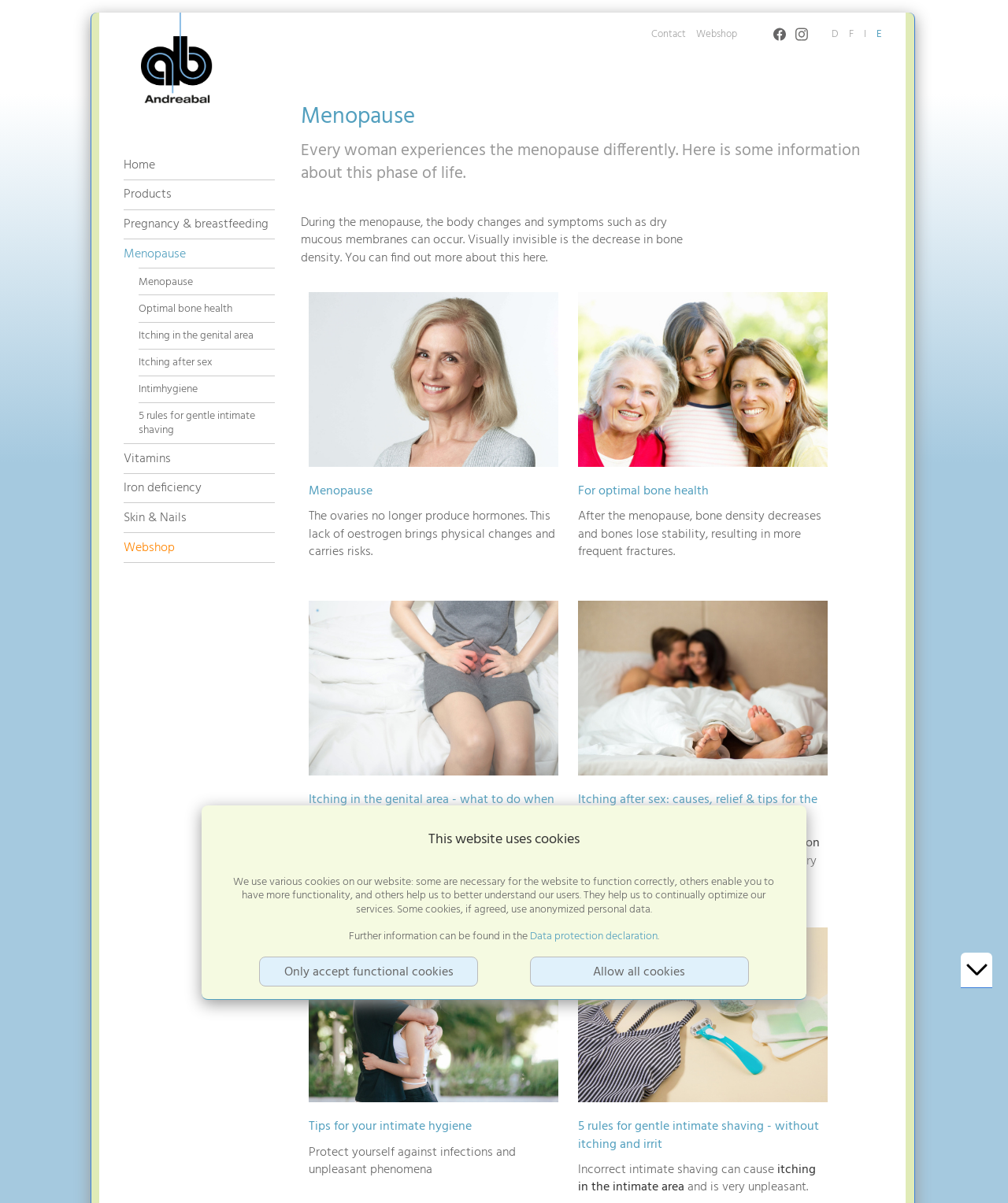Find the bounding box coordinates of the clickable area that will achieve the following instruction: "Learn more about 'Menopause'".

[0.299, 0.086, 0.875, 0.11]